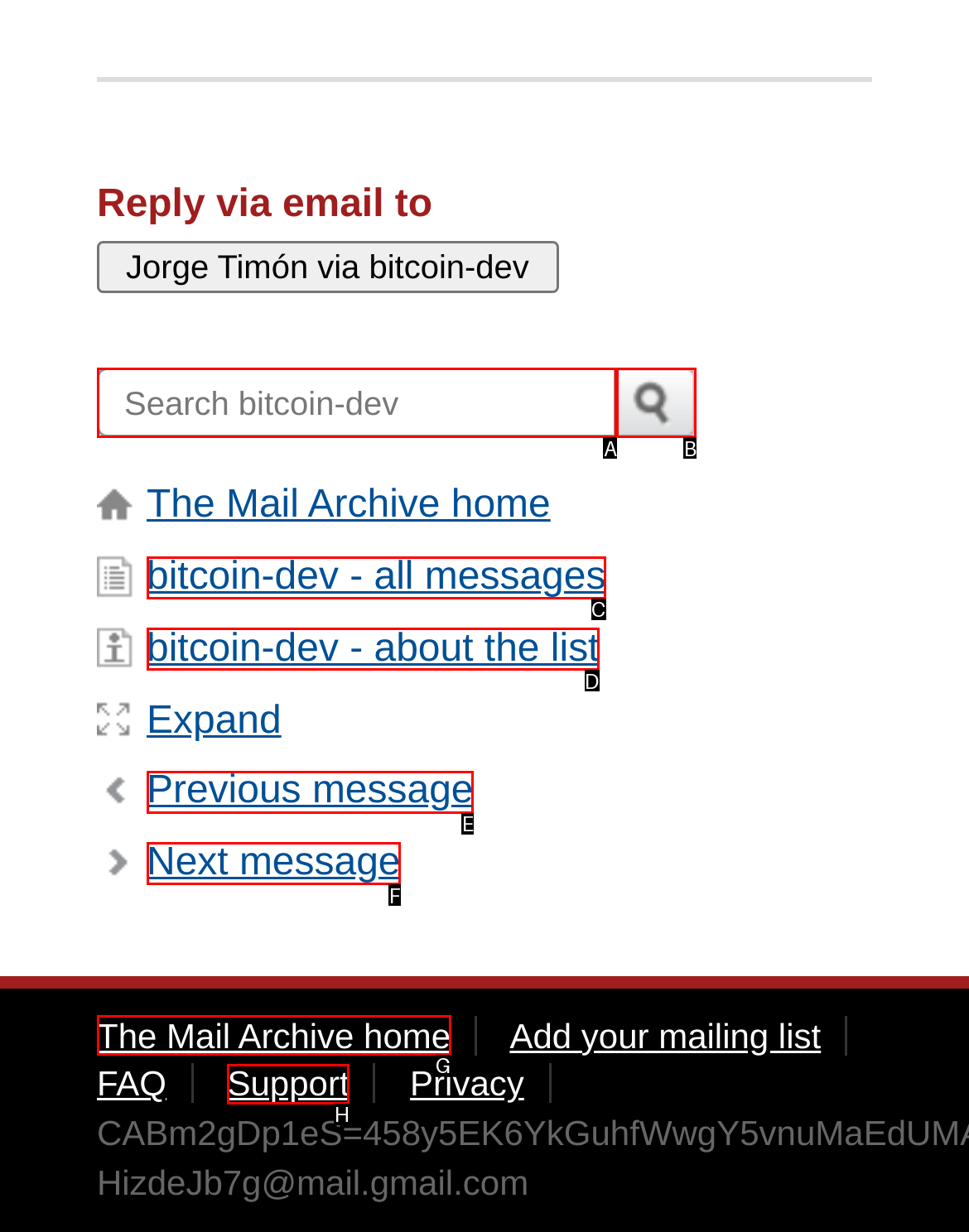Looking at the description: name="q" placeholder="Search bitcoin-dev", identify which option is the best match and respond directly with the letter of that option.

A